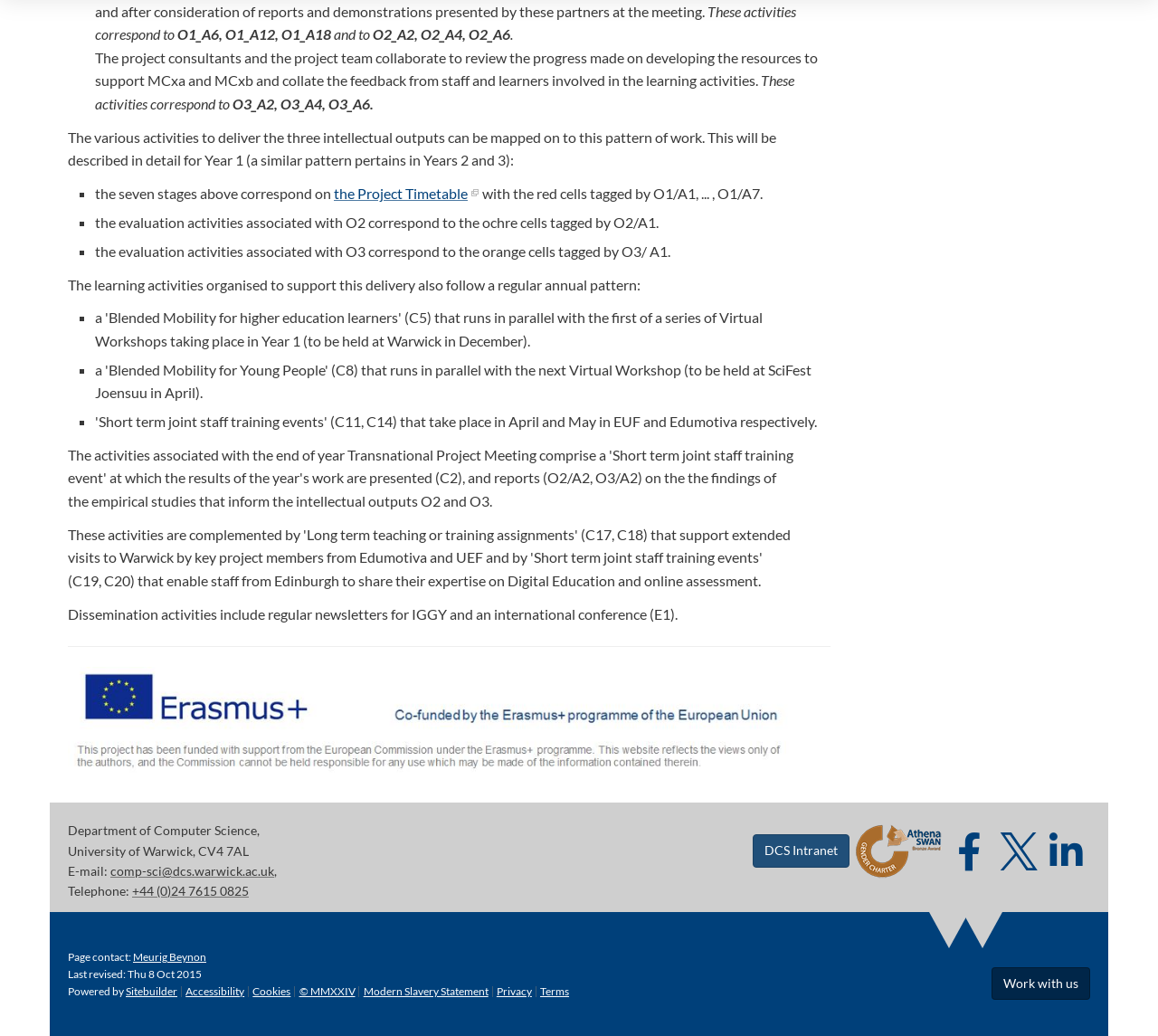Identify the bounding box coordinates for the element you need to click to achieve the following task: "Click the link to the Project Timetable". Provide the bounding box coordinates as four float numbers between 0 and 1, in the form [left, top, right, bottom].

[0.288, 0.178, 0.414, 0.195]